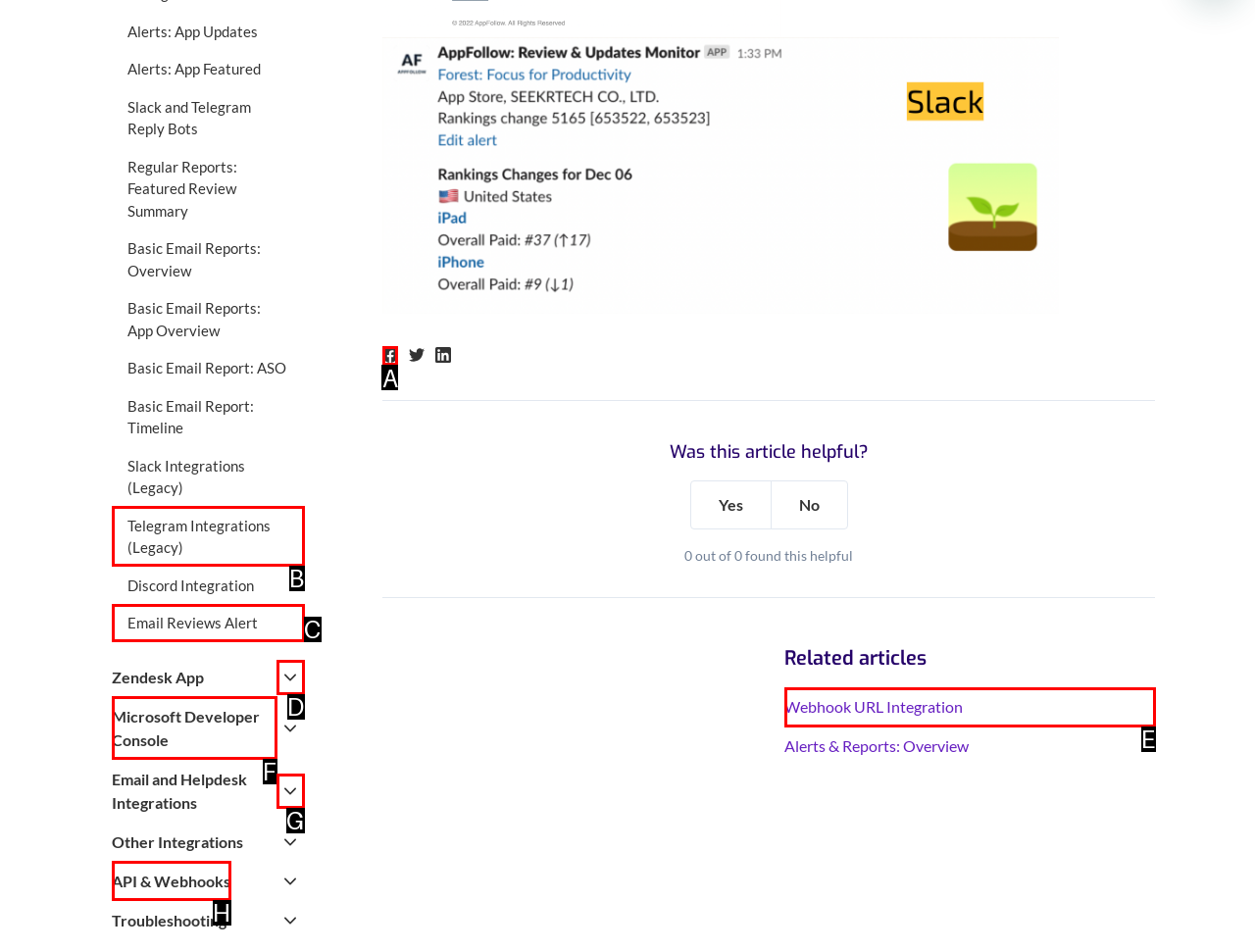Among the marked elements in the screenshot, which letter corresponds to the UI element needed for the task: Share this page on Facebook?

A